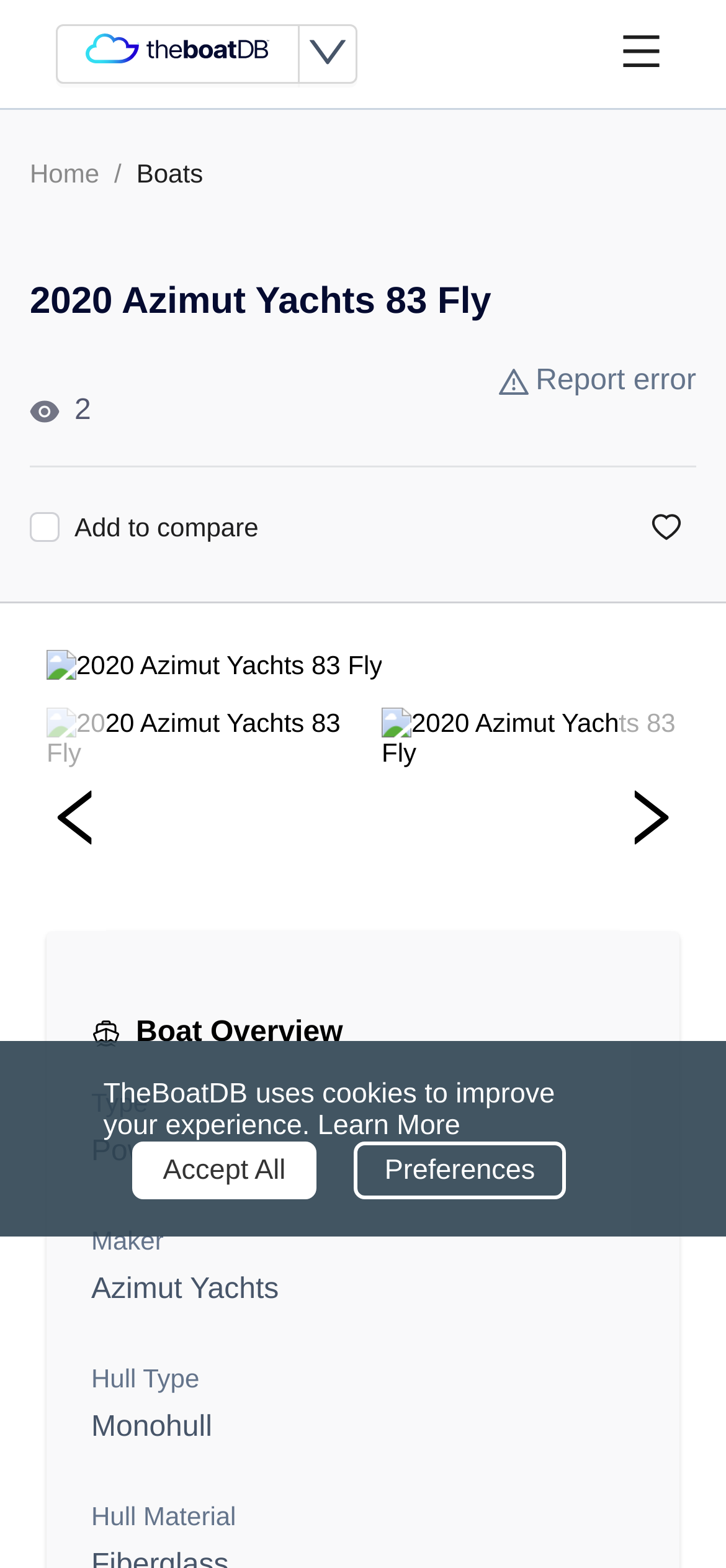From the image, can you give a detailed response to the question below:
Is the hull material of this boat monohull?

I looked at the 'Boat Overview' section, where I found a heading 'Hull Type' followed by a link 'Monohull', but then I saw another heading 'Hull Material', which suggests that the hull material is not the same as the hull type, and therefore, it is not monohull.